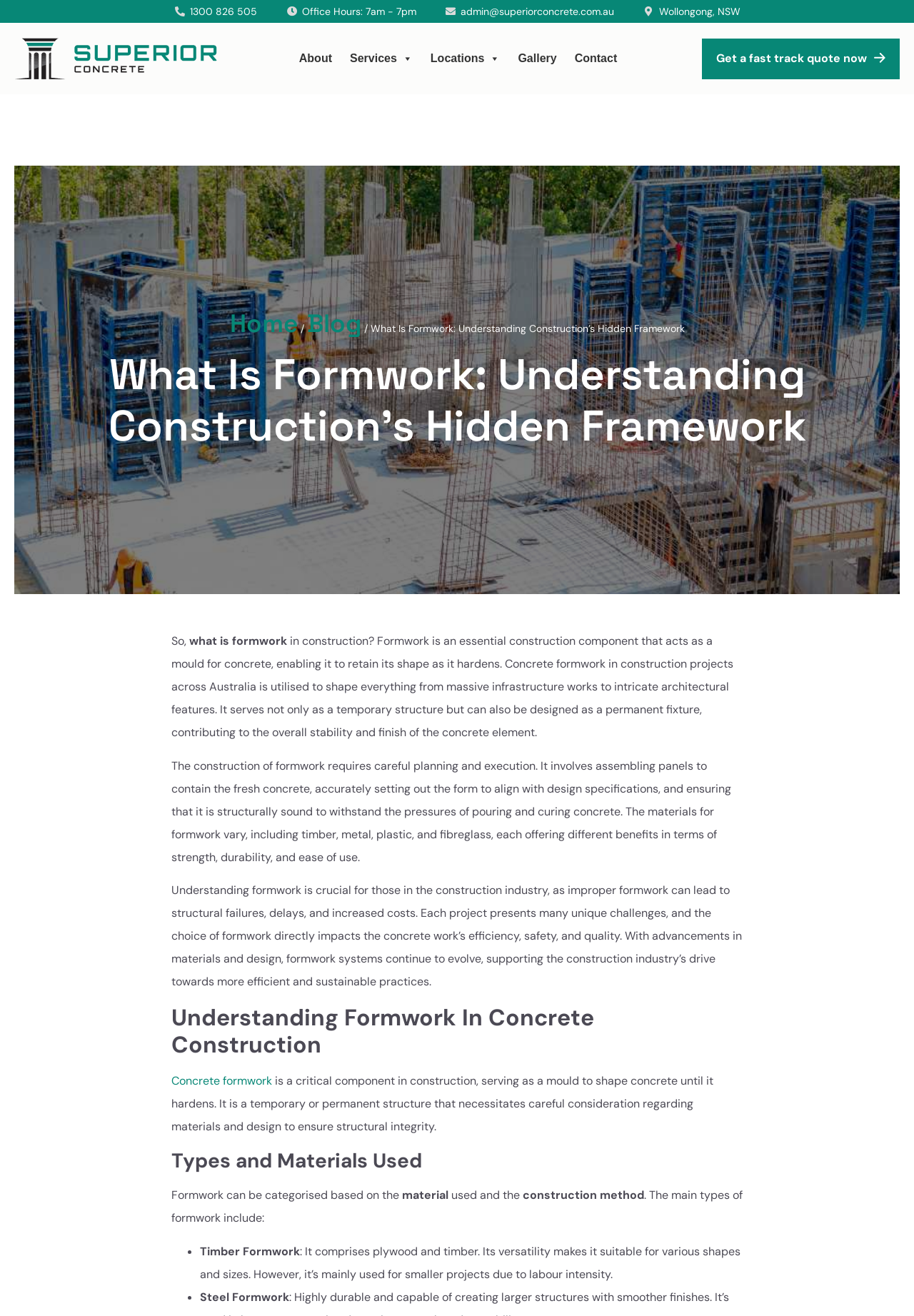Using the webpage screenshot, locate the HTML element that fits the following description and provide its bounding box: "RokBox".

None